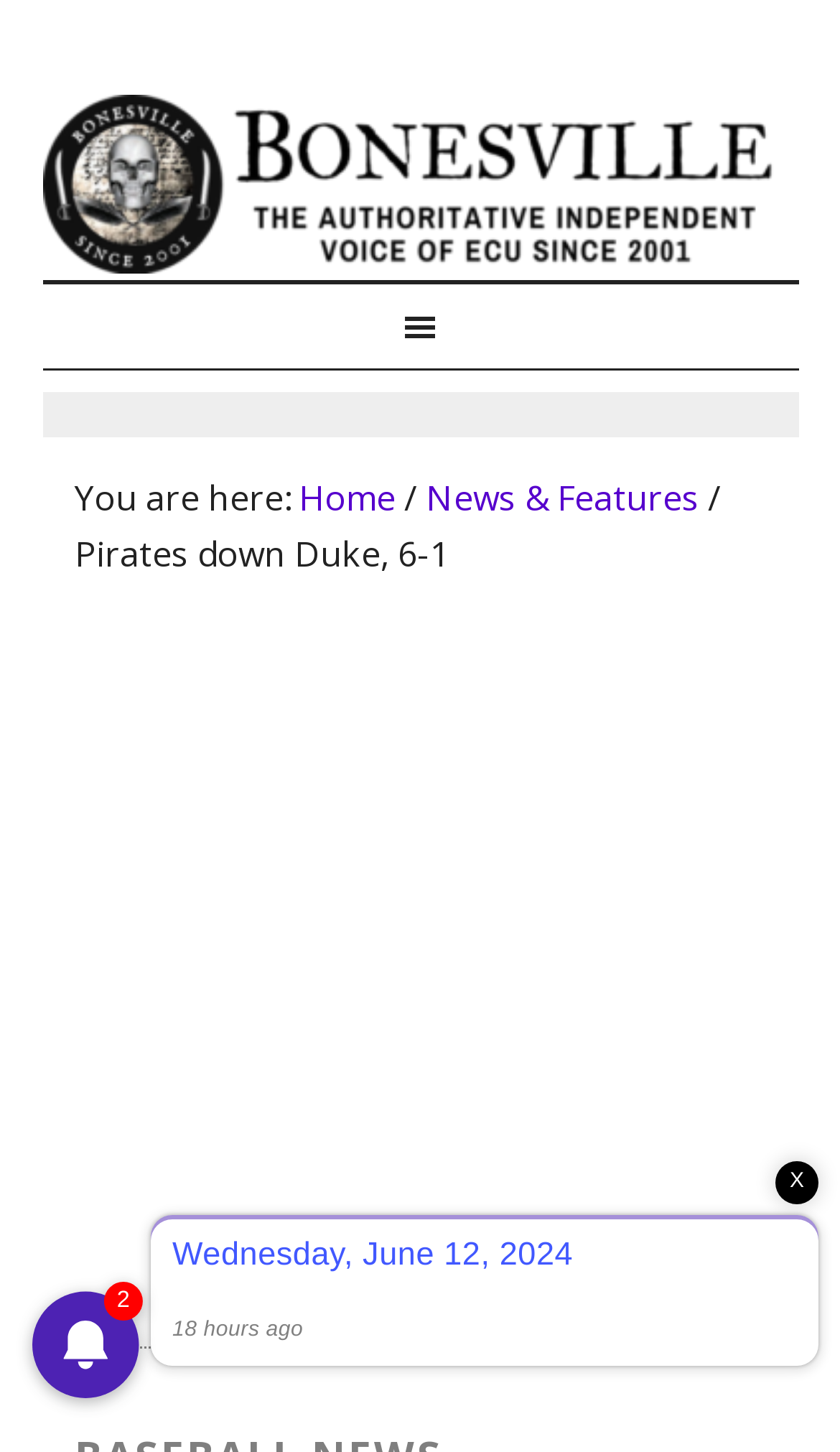Answer the following query with a single word or phrase:
What is the navigation path?

Home > News & Features